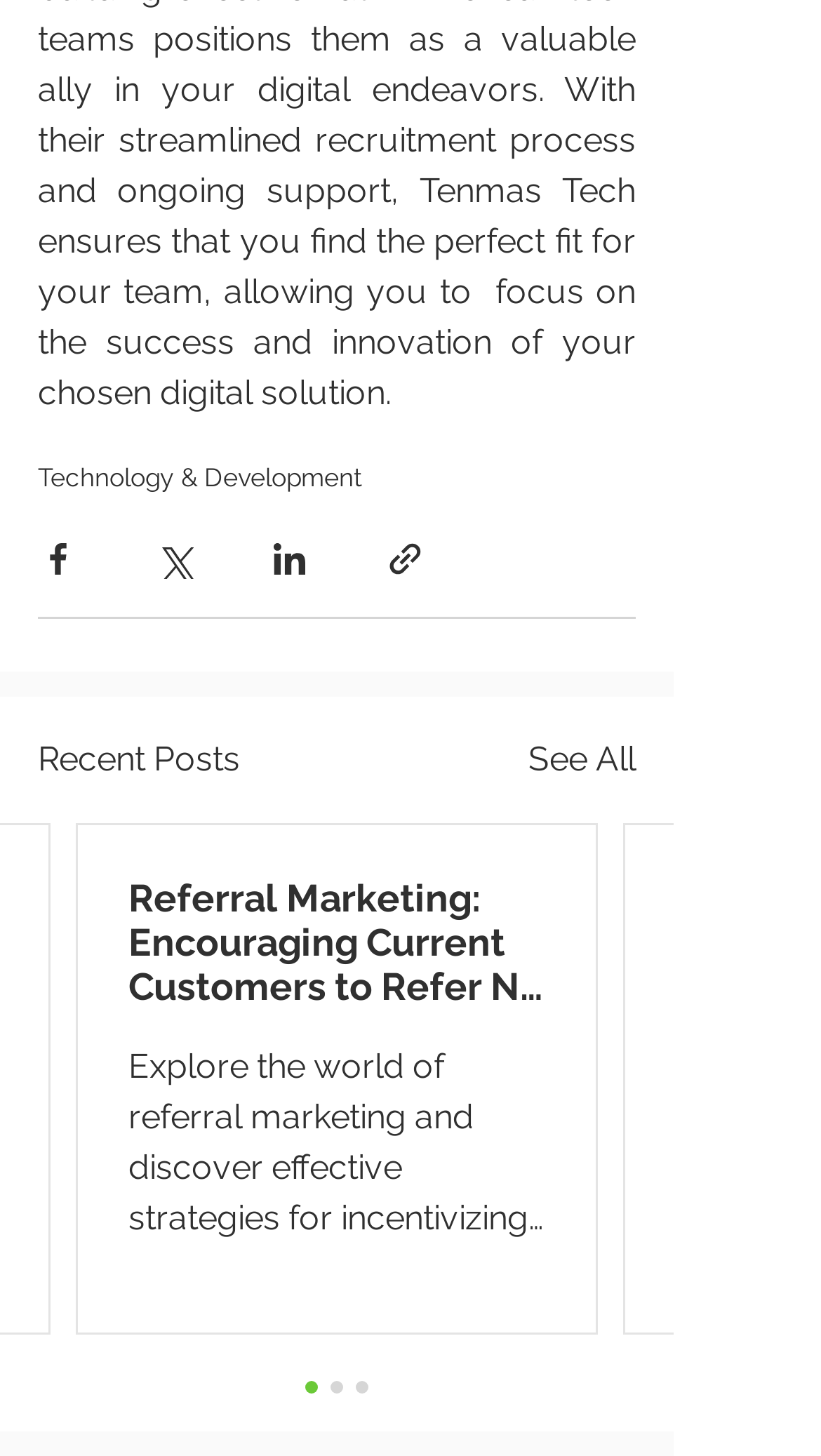Based on the image, give a detailed response to the question: What is the topic of the 'Recent Posts' section?

I looked at the top of the webpage and found a link 'Technology & Development'. It is likely the topic of the 'Recent Posts' section, which is displayed below it.